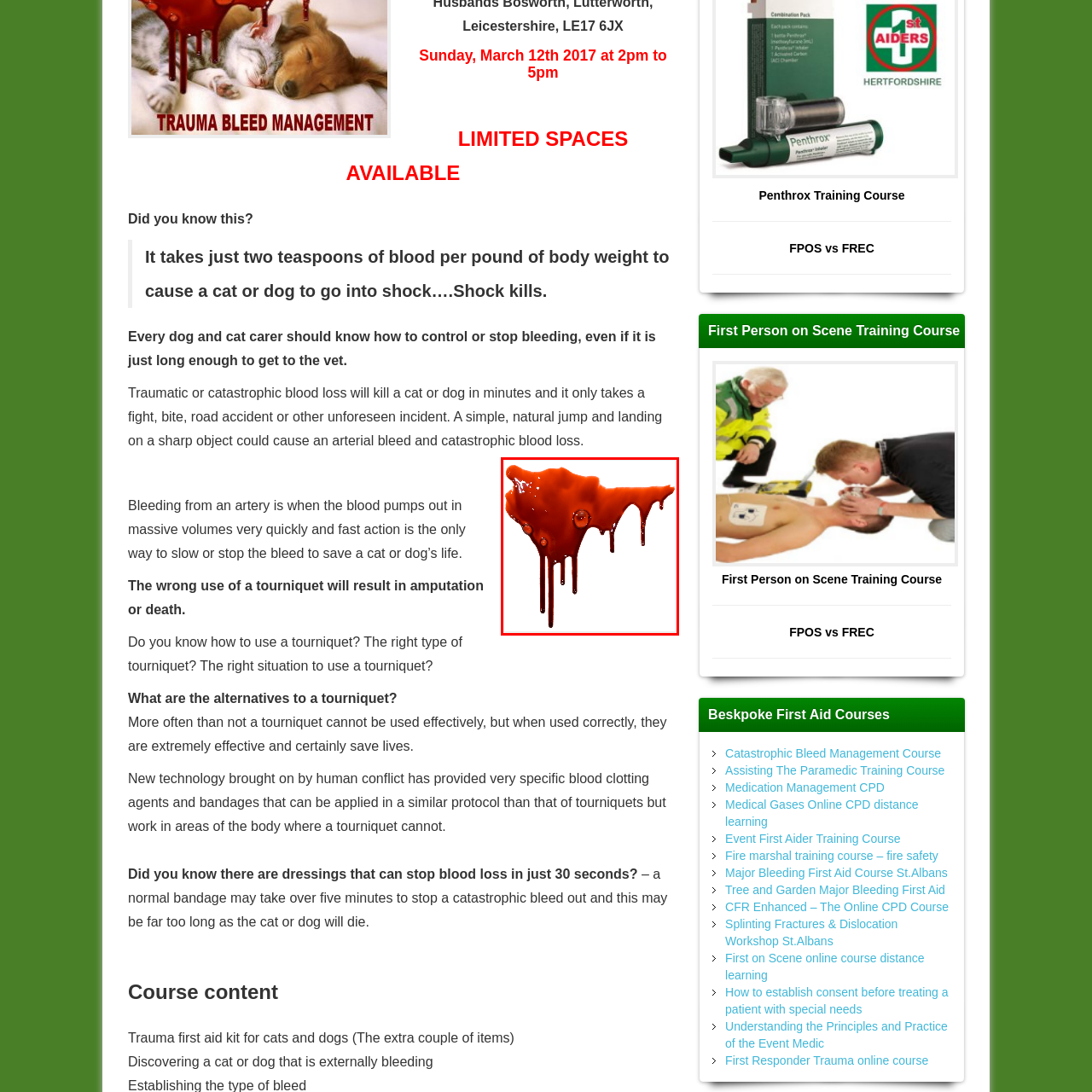What is the consequence of untreated wounds in pets?
Check the image inside the red bounding box and provide your answer in a single word or short phrase.

Serious consequences